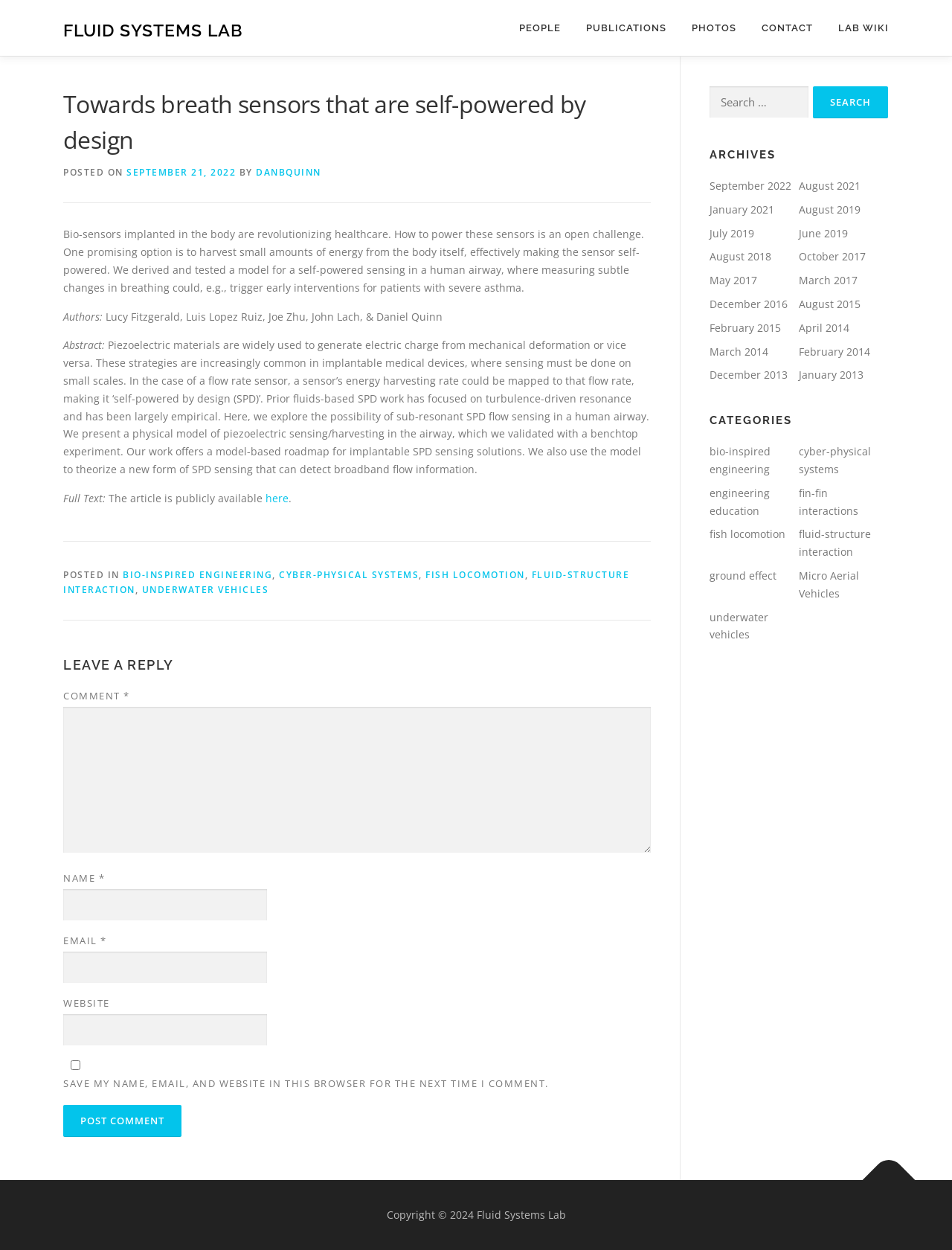Find the bounding box coordinates of the area that needs to be clicked in order to achieve the following instruction: "Post a comment". The coordinates should be specified as four float numbers between 0 and 1, i.e., [left, top, right, bottom].

[0.066, 0.884, 0.191, 0.91]